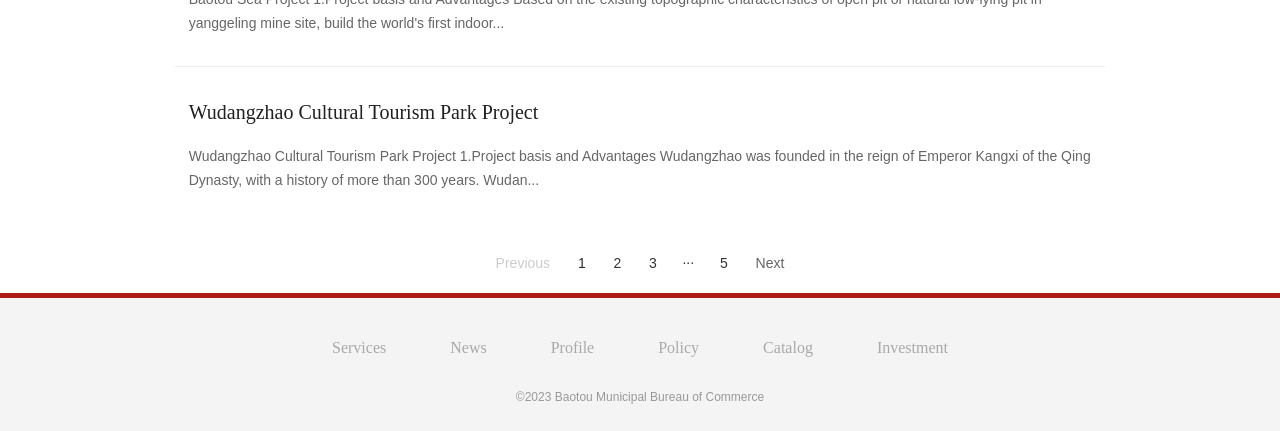What is the copyright year of the webpage?
Based on the screenshot, answer the question with a single word or phrase.

2023